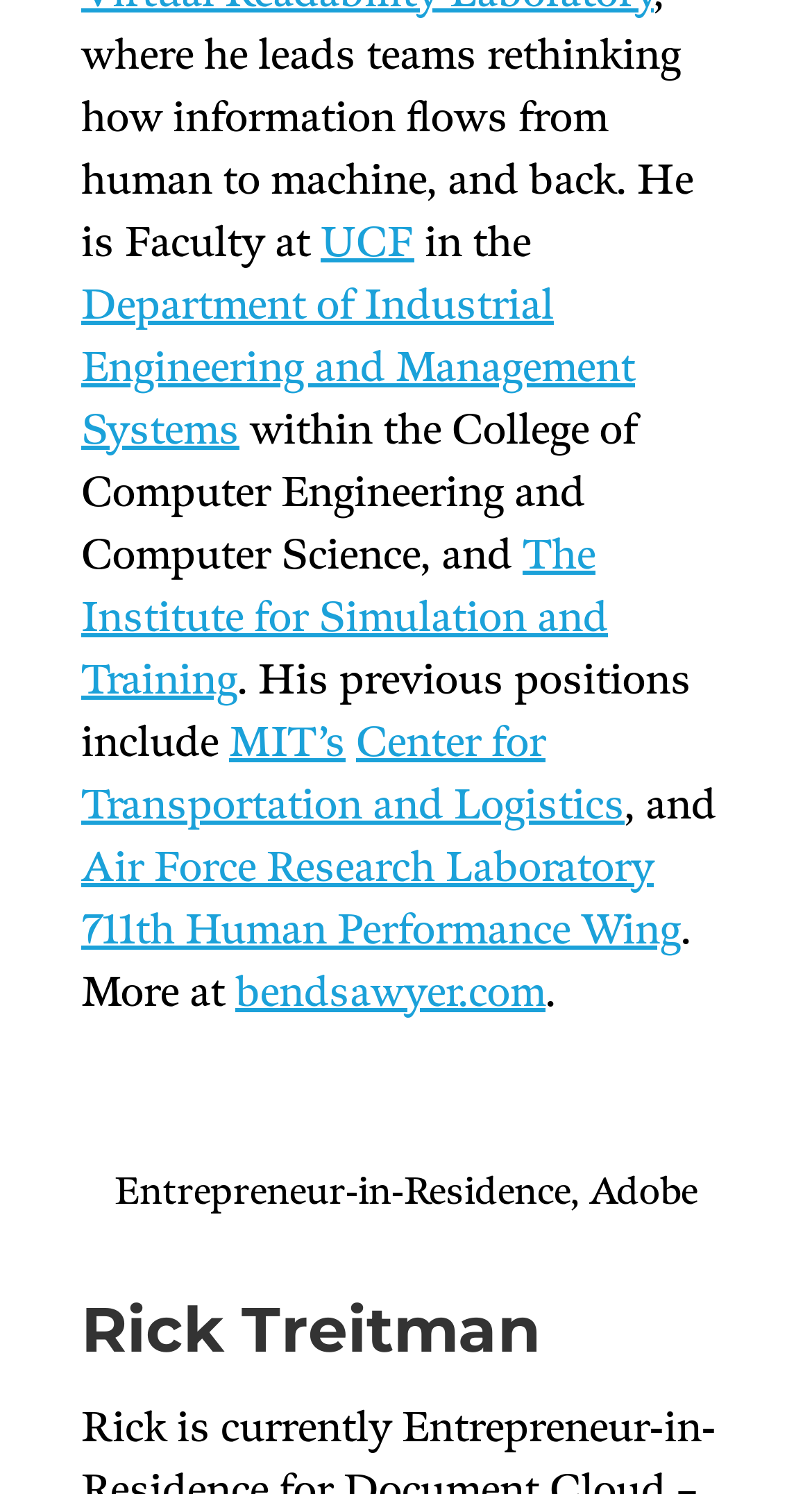Show the bounding box coordinates for the HTML element described as: "Center for Transportation and Logistics".

[0.1, 0.482, 0.769, 0.557]